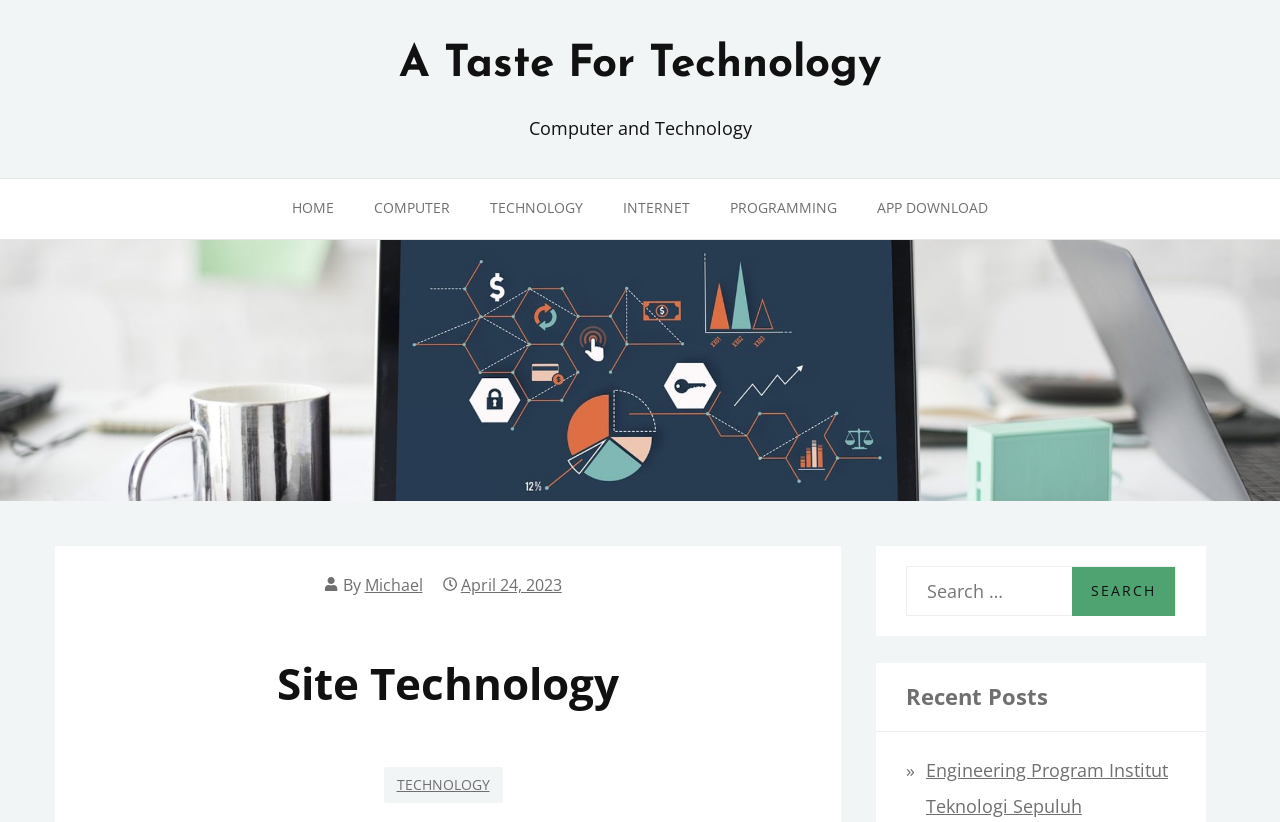How many navigation links are in the header?
Please provide a comprehensive answer based on the details in the screenshot.

The navigation links are located in the header section of the webpage. By counting the links, we can see that there are 6 links: 'HOME', 'COMPUTER', 'TECHNOLOGY', 'INTERNET', 'PROGRAMMING', and 'APP DOWNLOAD'.